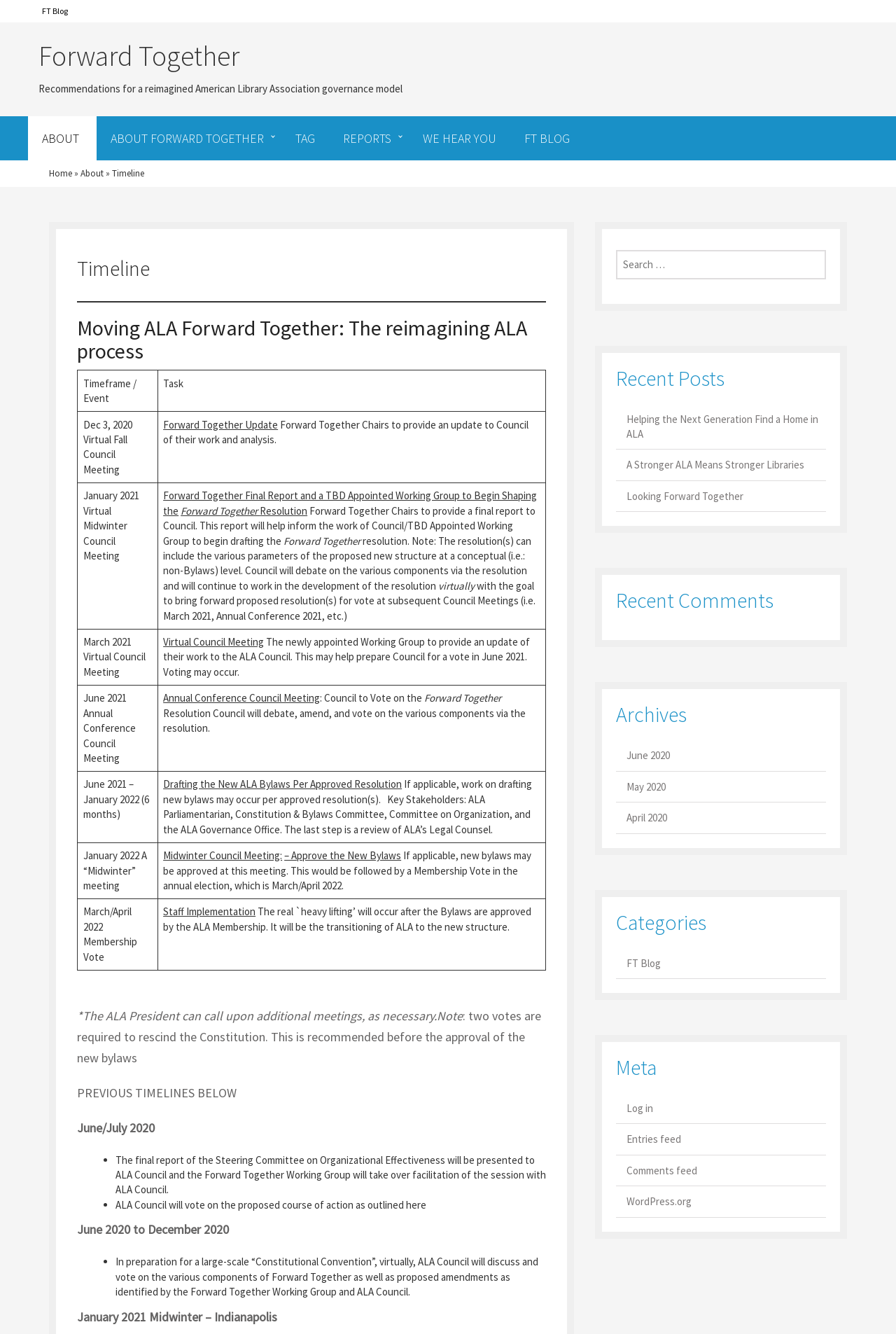Refer to the image and provide an in-depth answer to the question:
What is the purpose of the search box on the webpage?

The search box is a common web element that allows users to search for specific content on the webpage, in this case, it is likely to search for blog posts, reports, or other relevant information related to the Forward Together initiative.